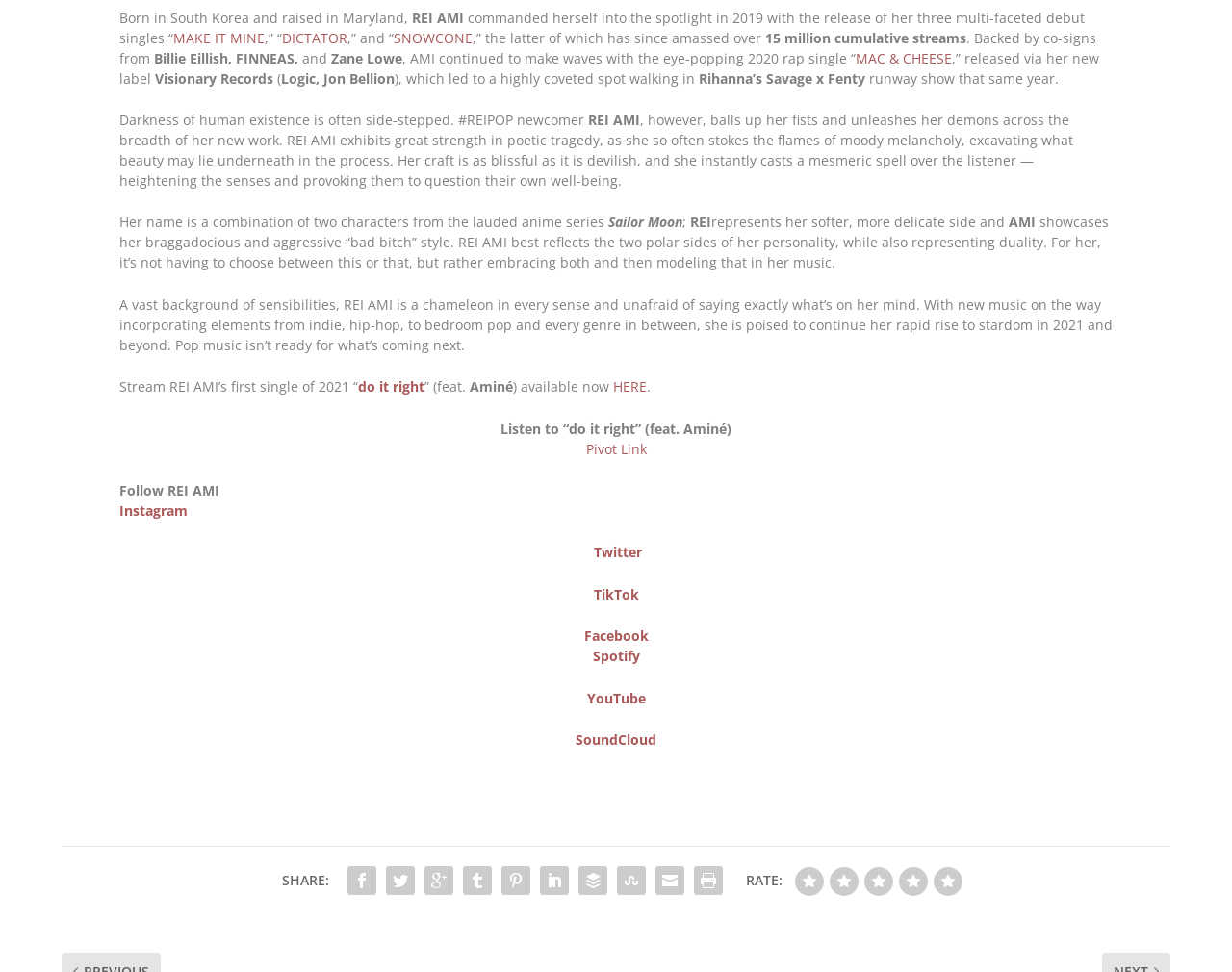Refer to the image and provide an in-depth answer to the question: 
What is the name of the label mentioned in the article?

The article mentions that REI AMI released her single 'MAC & CHEESE' via her new label 'Visionary Records'.